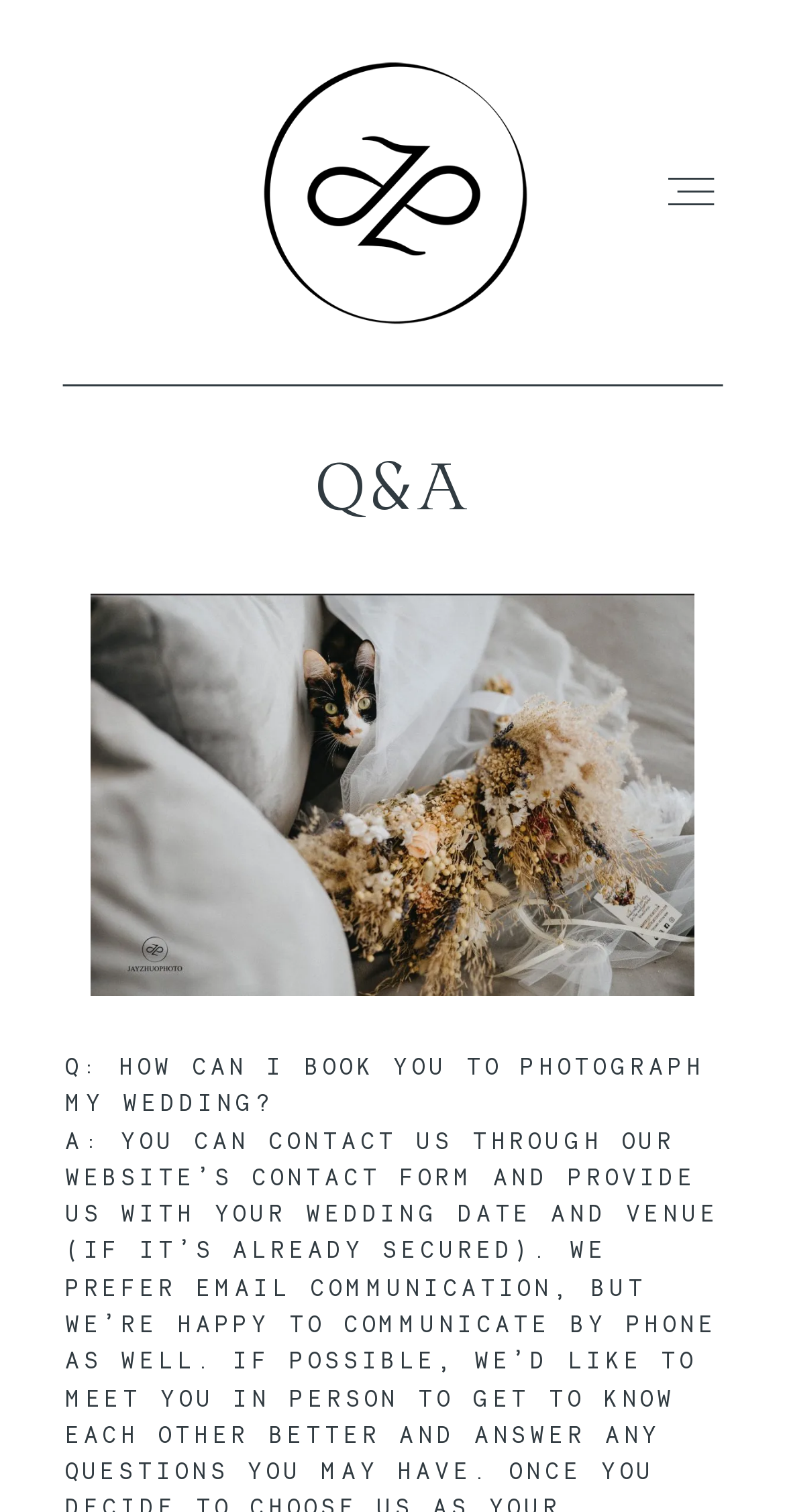What is the name of the photographer?
Answer with a single word or phrase by referring to the visual content.

JayZhuoPhoto